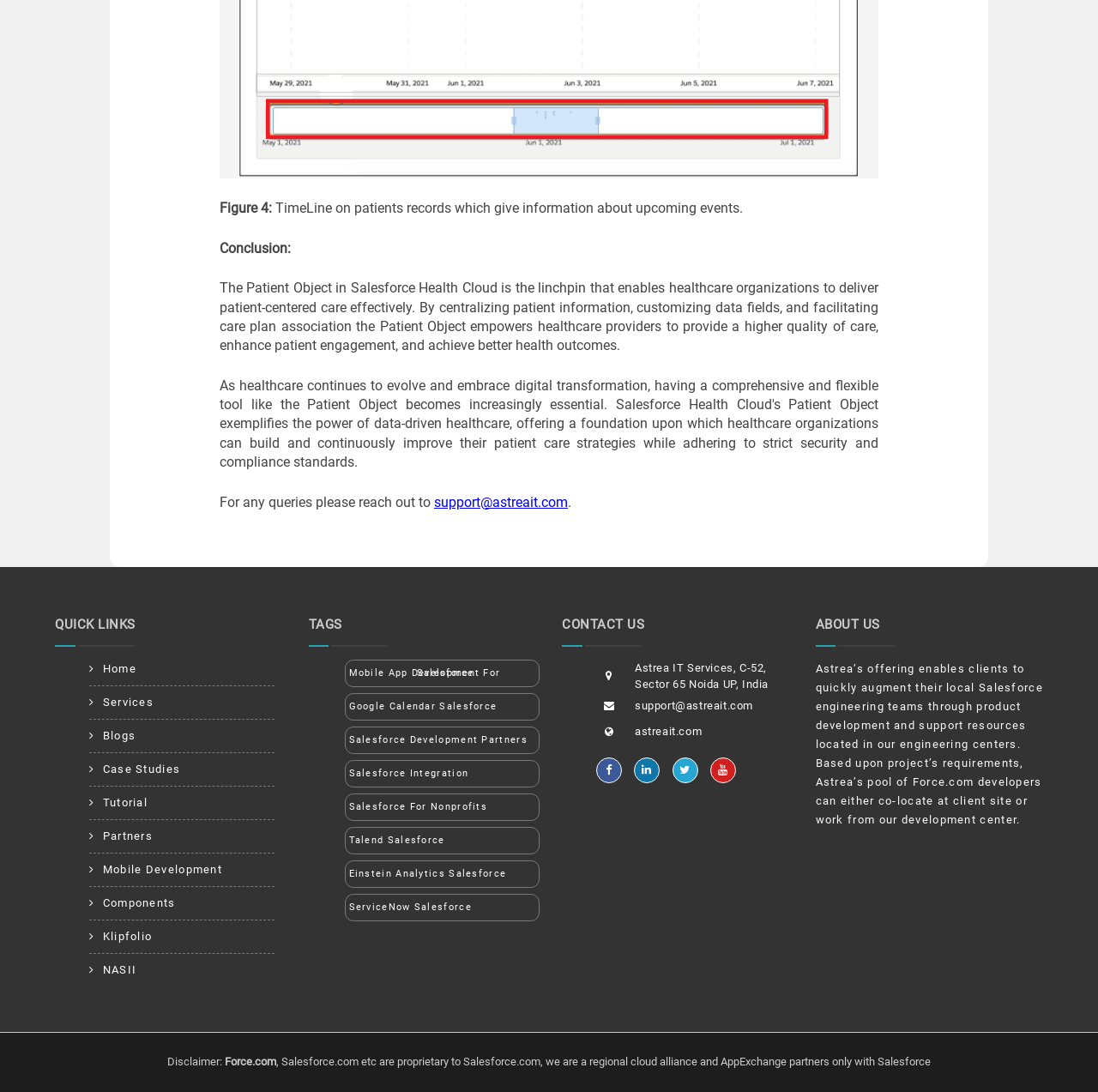What is the purpose of Astrea's offering?
Can you provide a detailed and comprehensive answer to the question?

According to the 'ABOUT US' section, Astrea's offering enables clients to quickly augment their local Salesforce engineering teams through product development and support resources located in their engineering centers.